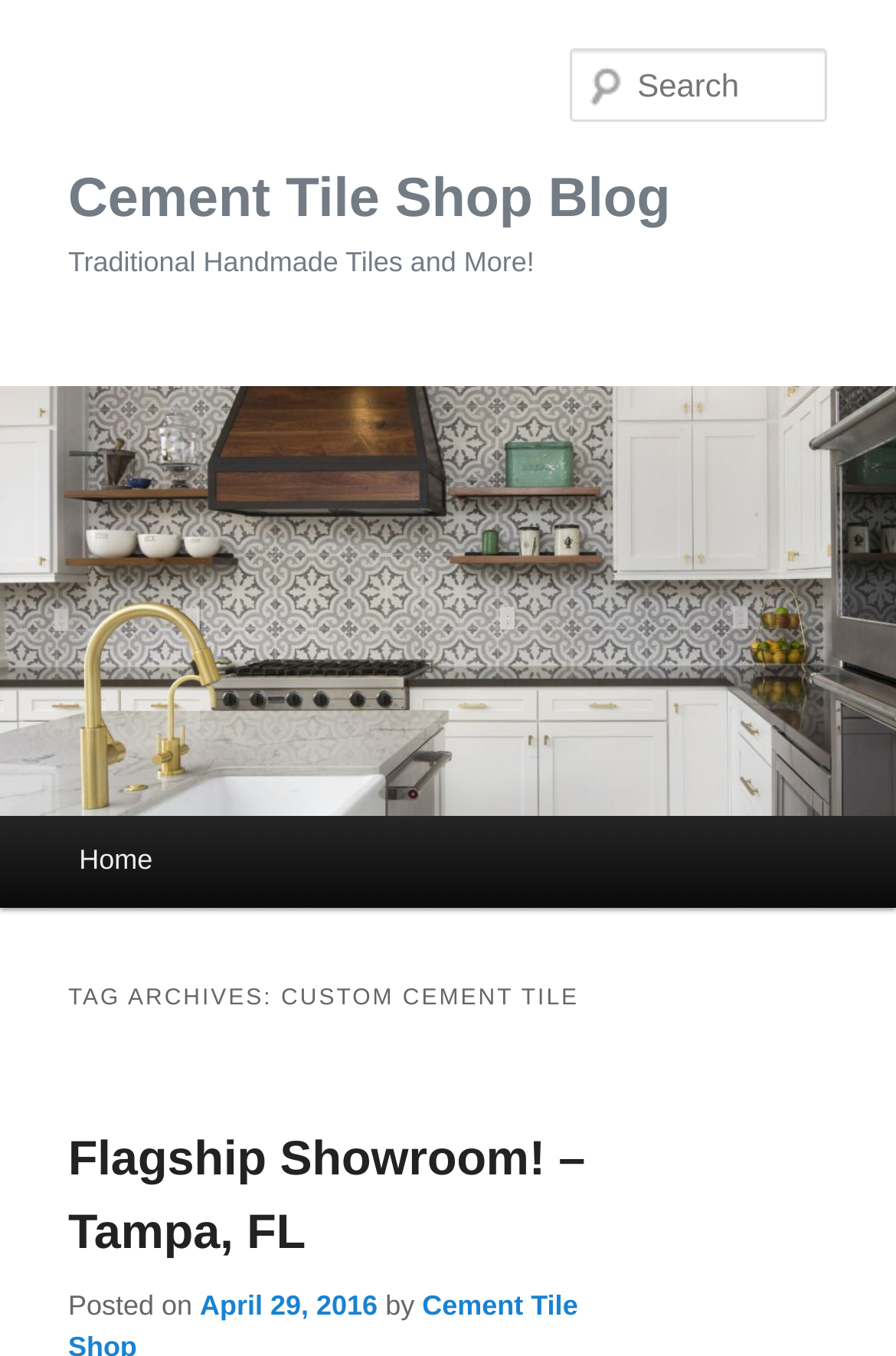Locate the bounding box of the UI element described by: "Home" in the given webpage screenshot.

[0.051, 0.602, 0.208, 0.67]